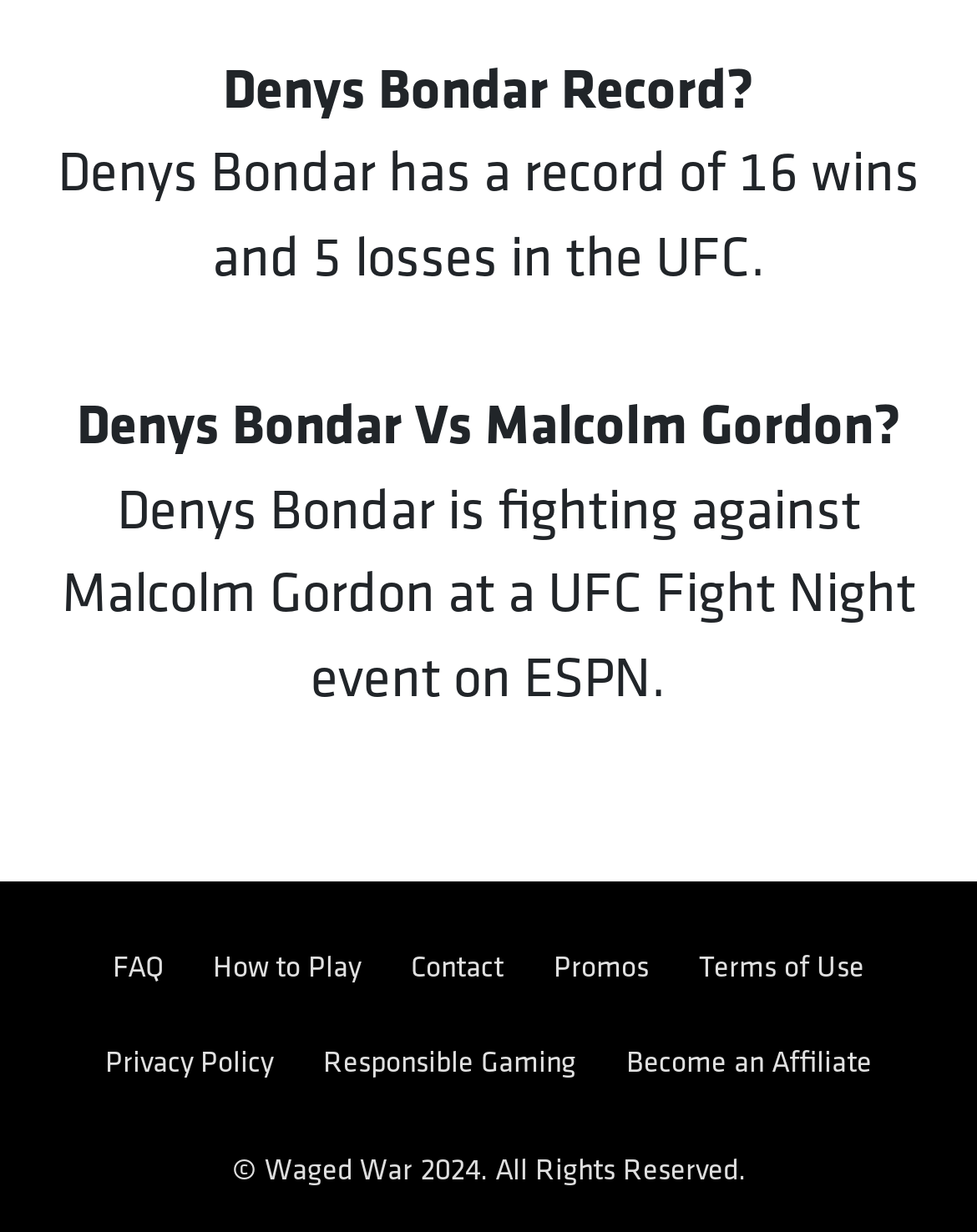Pinpoint the bounding box coordinates of the area that must be clicked to complete this instruction: "Click FAQ".

[0.115, 0.774, 0.167, 0.797]